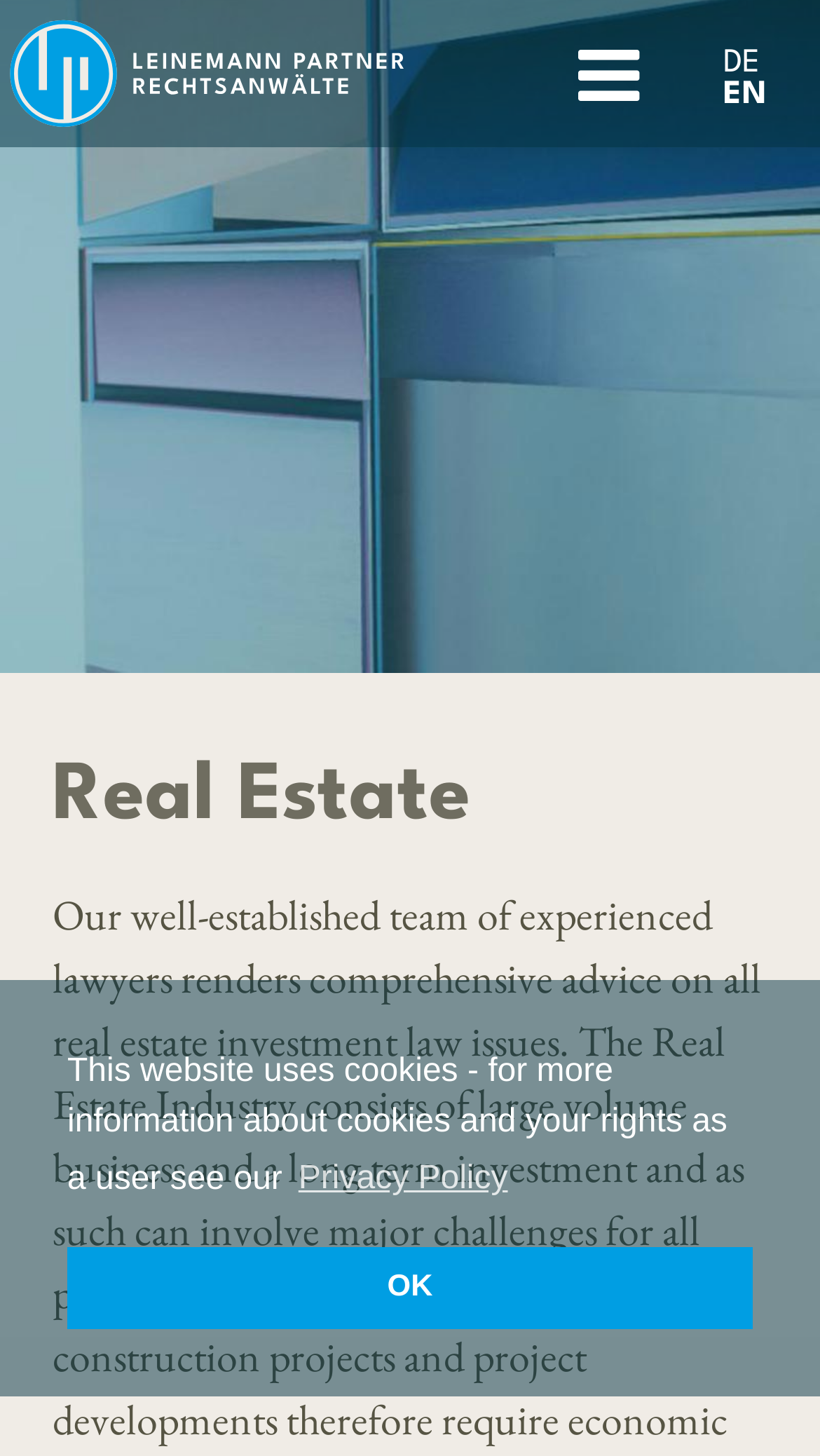What is the language of the webpage?
Your answer should be a single word or phrase derived from the screenshot.

German